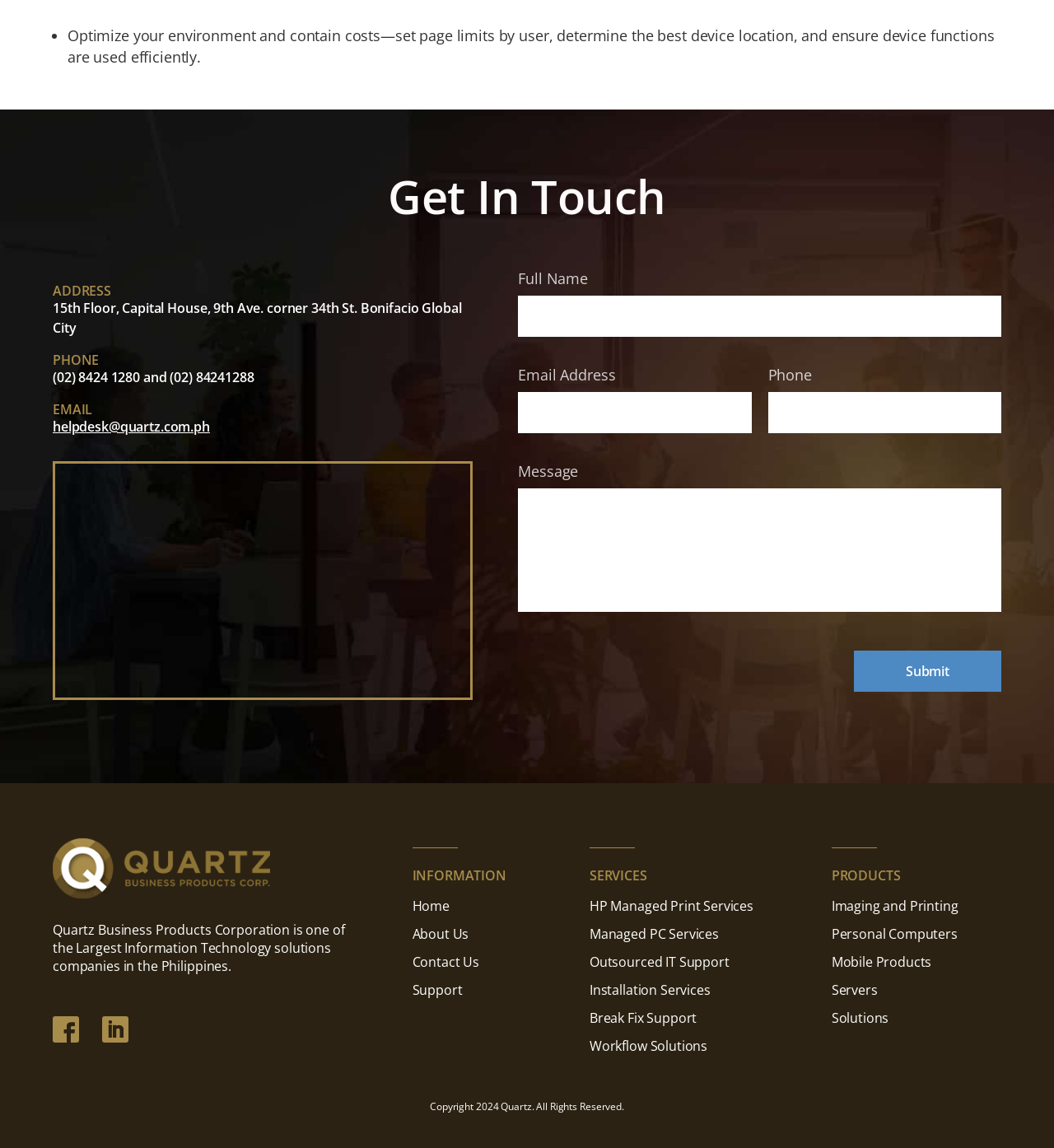Provide the bounding box coordinates of the HTML element described by the text: "HP Managed Print Services". The coordinates should be in the format [left, top, right, bottom] with values between 0 and 1.

[0.559, 0.781, 0.715, 0.8]